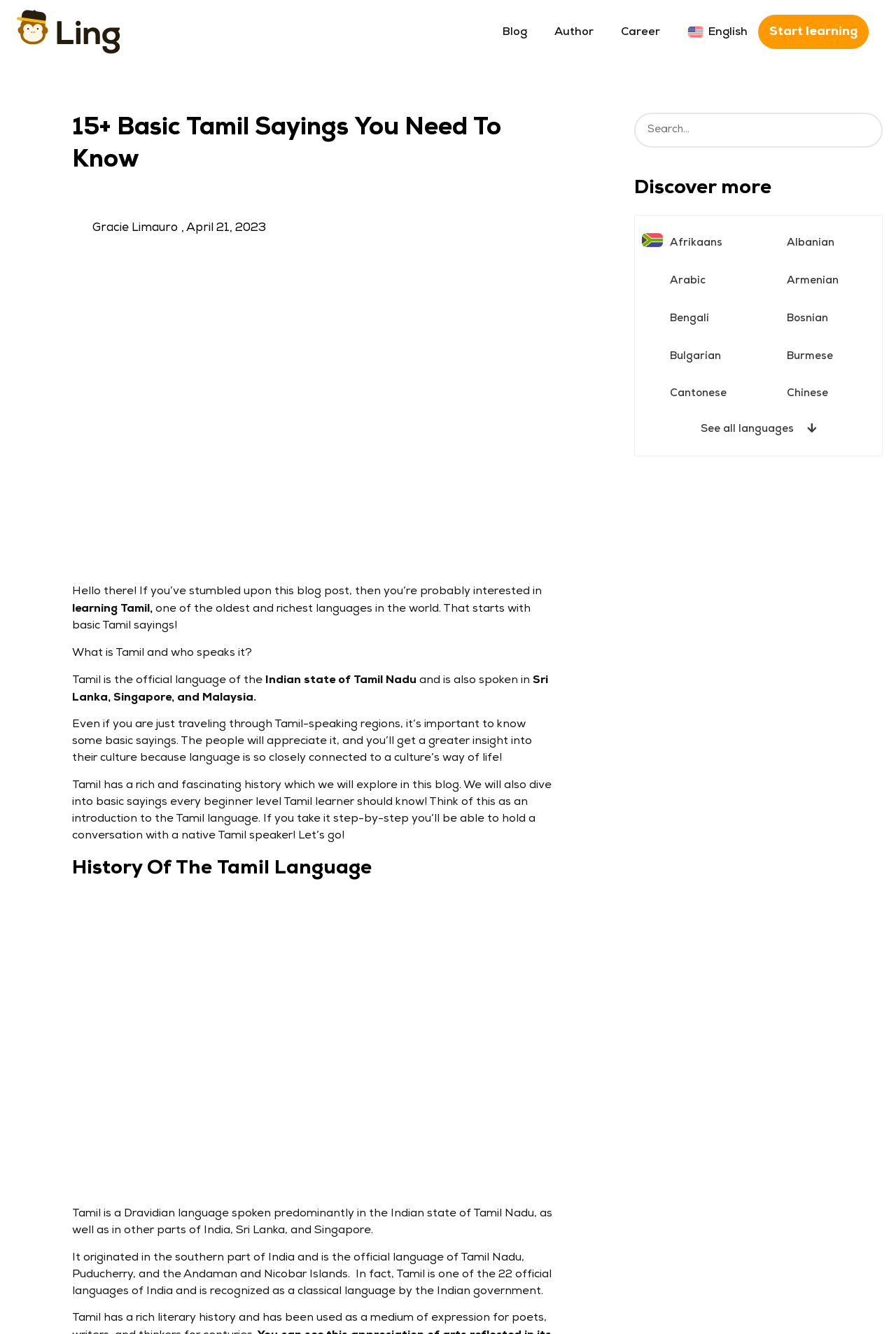Locate the bounding box coordinates of the item that should be clicked to fulfill the instruction: "Search for a language".

[0.708, 0.084, 0.986, 0.111]